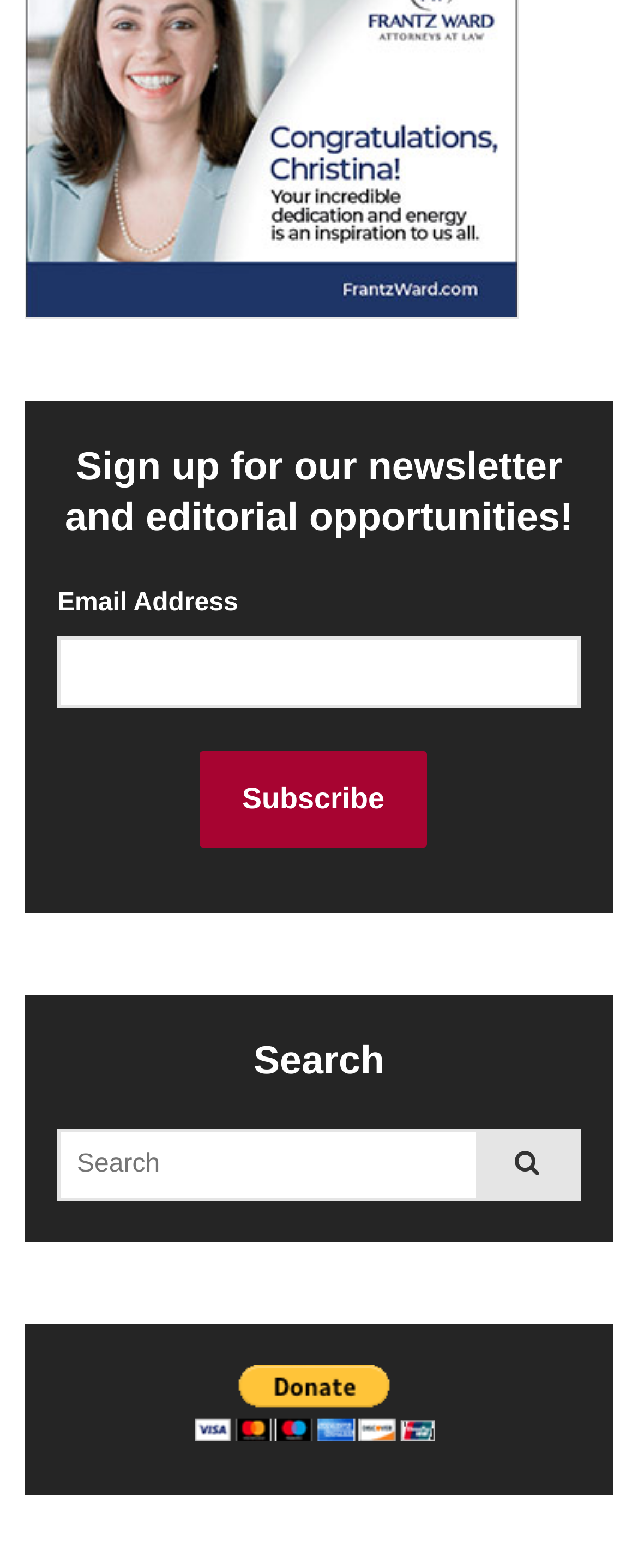Carefully examine the image and provide an in-depth answer to the question: What is the purpose of the input field?

The input field is labeled as 'Email Address' and is accompanied by a 'Subscribe' button, suggesting that the user is expected to enter their email address to sign up for a newsletter or editorial opportunities.